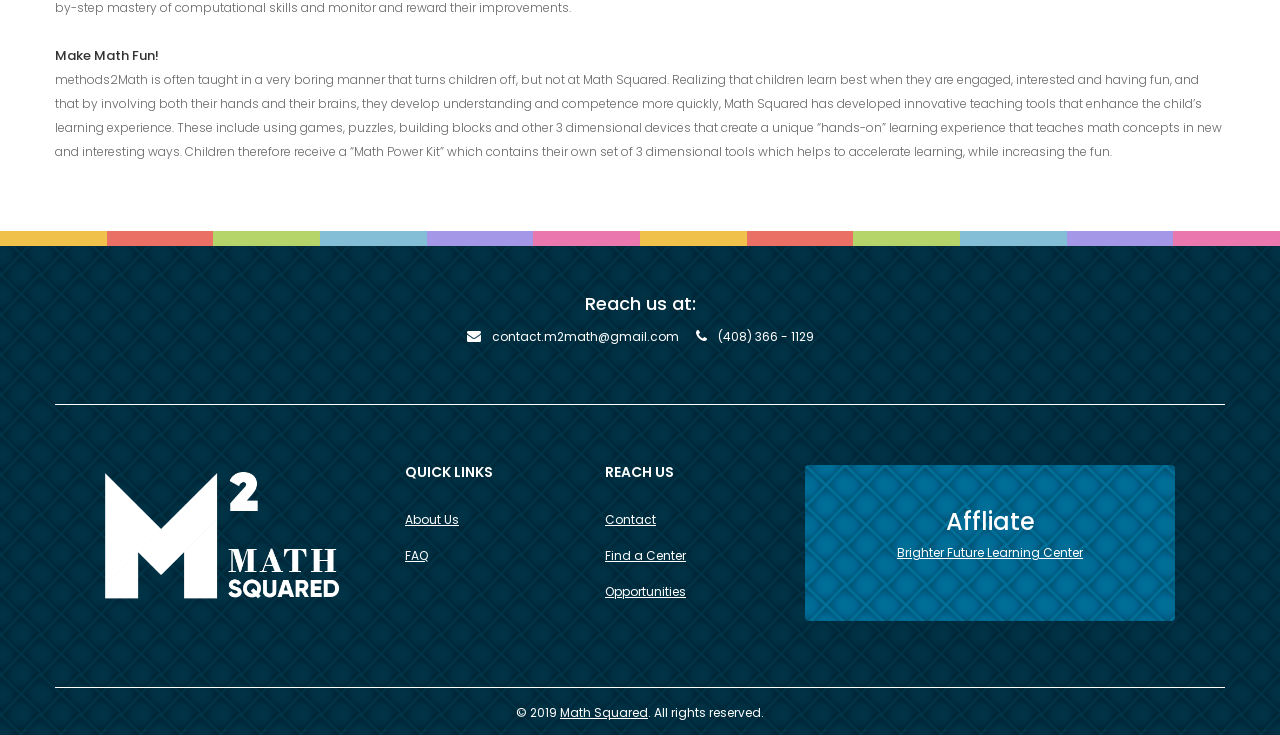Identify and provide the bounding box for the element described by: "Contact".

[0.473, 0.695, 0.512, 0.718]